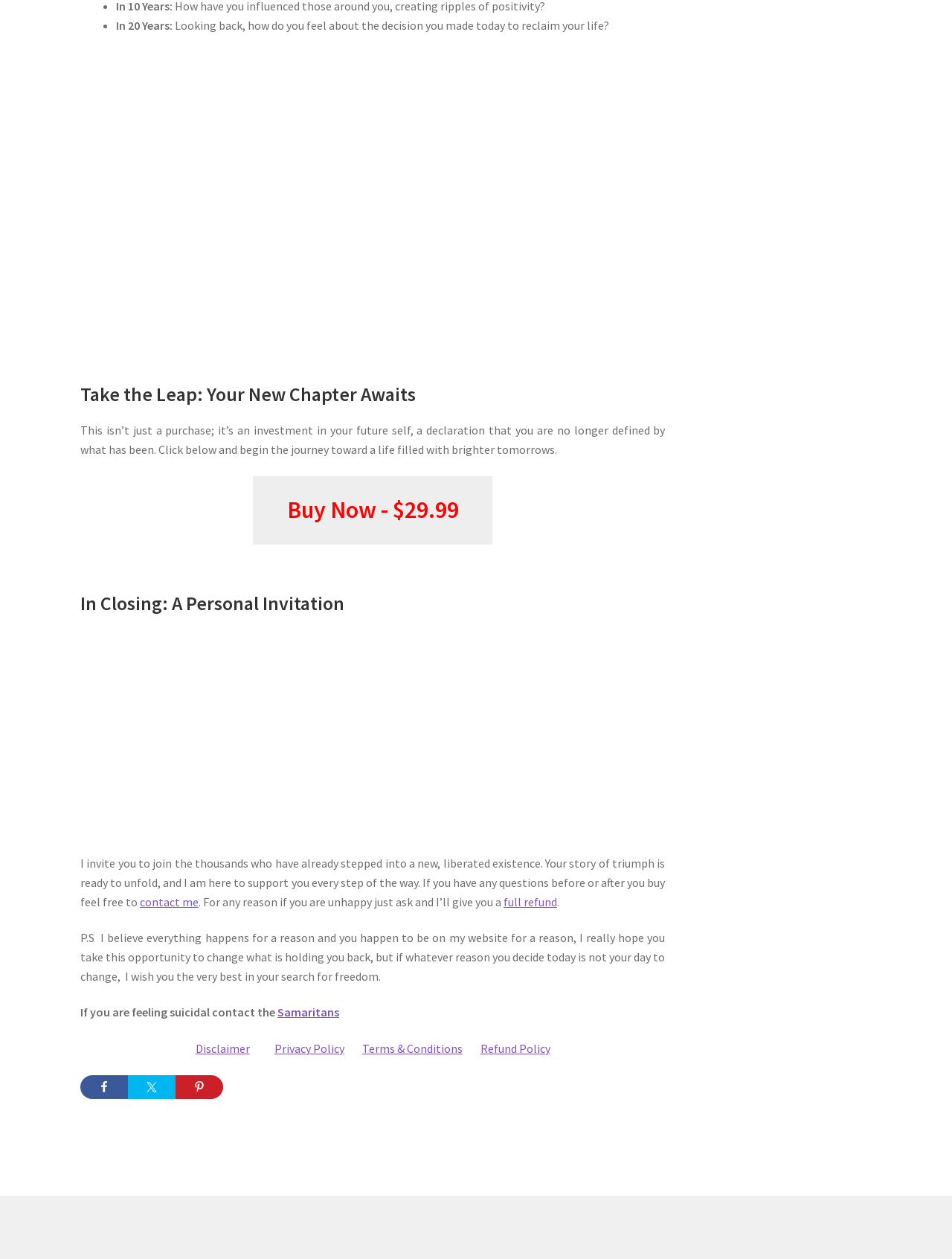Answer in one word or a short phrase: 
What is the purpose of the product?

Investment in future self